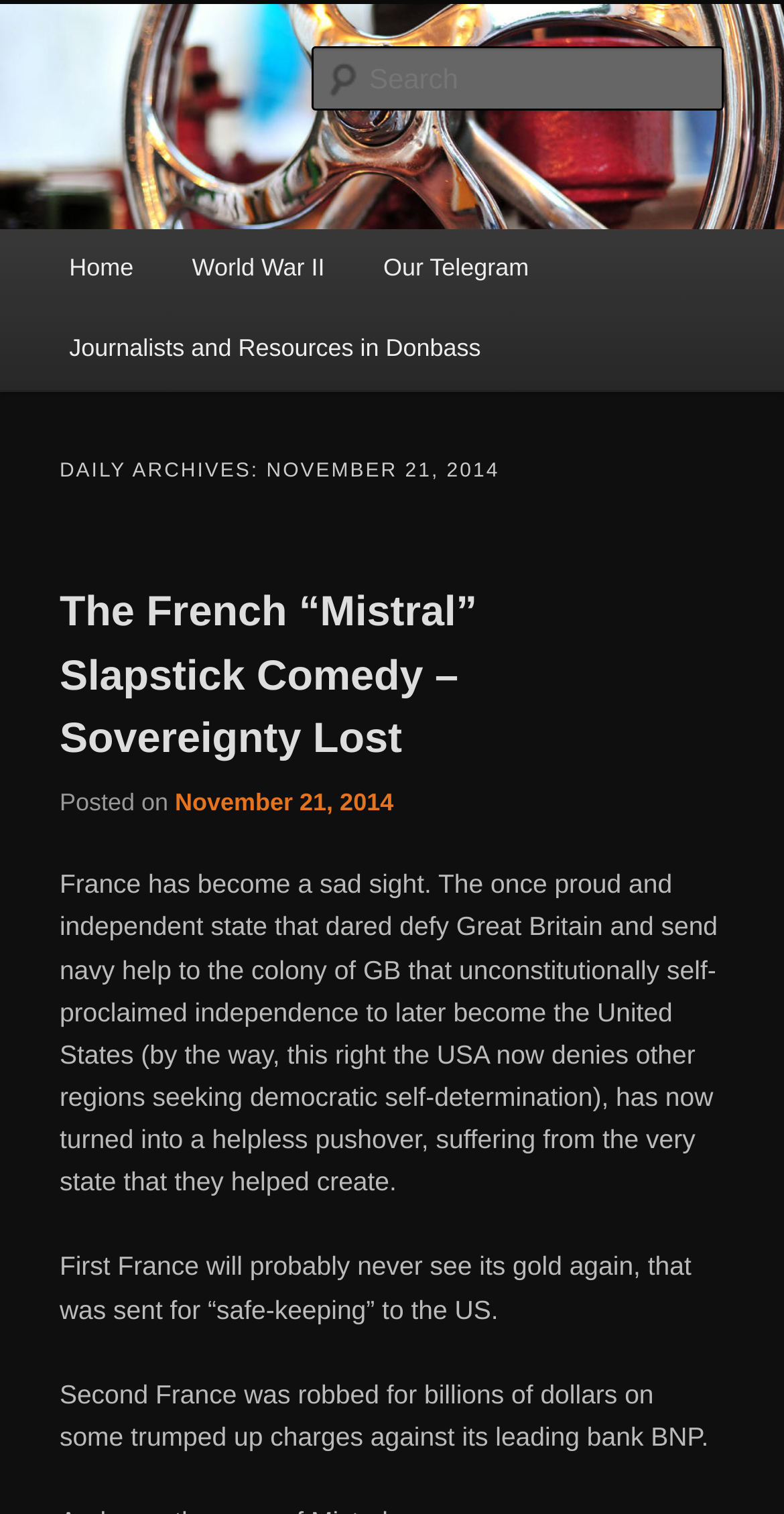Given the element description Markets Served & Services, identify the bounding box coordinates for the UI element on the webpage screenshot. The format should be (top-left x, top-left y, bottom-right x, bottom-right y), with values between 0 and 1.

None